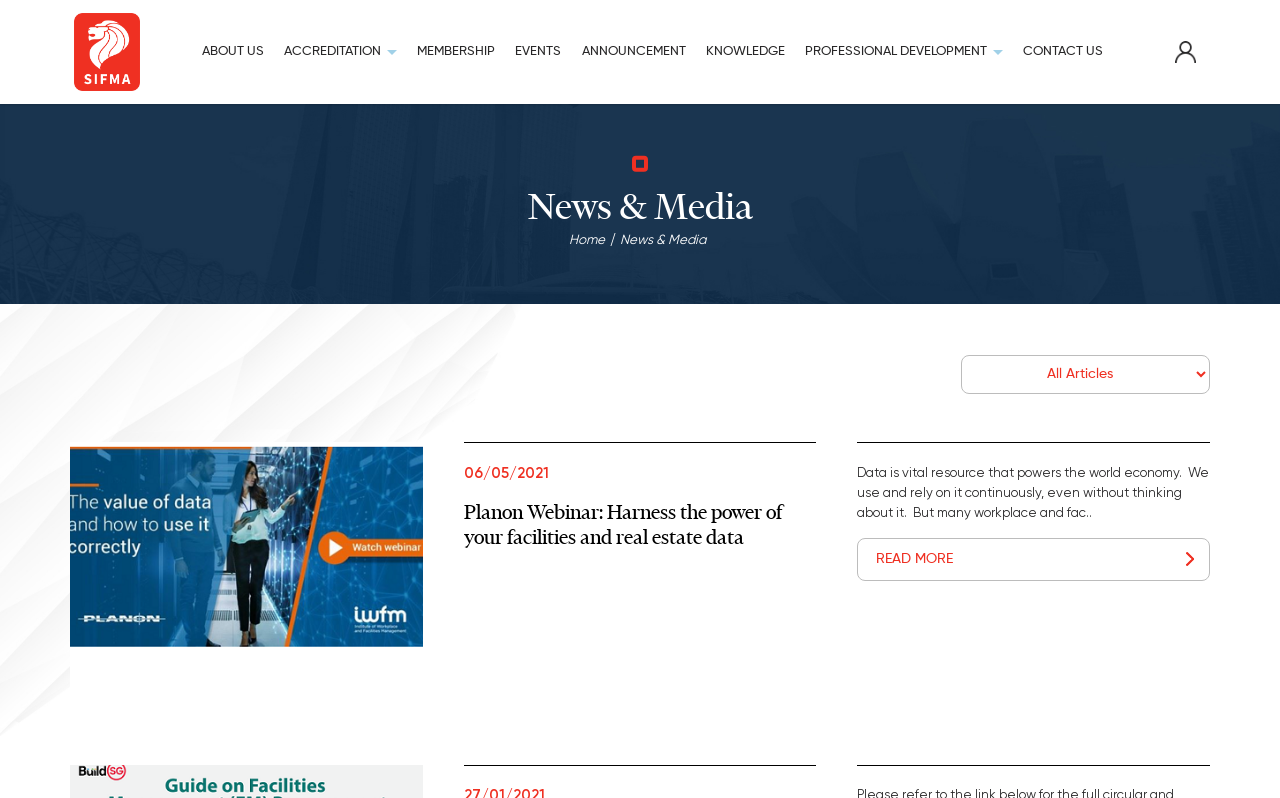Give a concise answer of one word or phrase to the question: 
What is the purpose of the image with the text 'Default Page Banner'?

Page banner